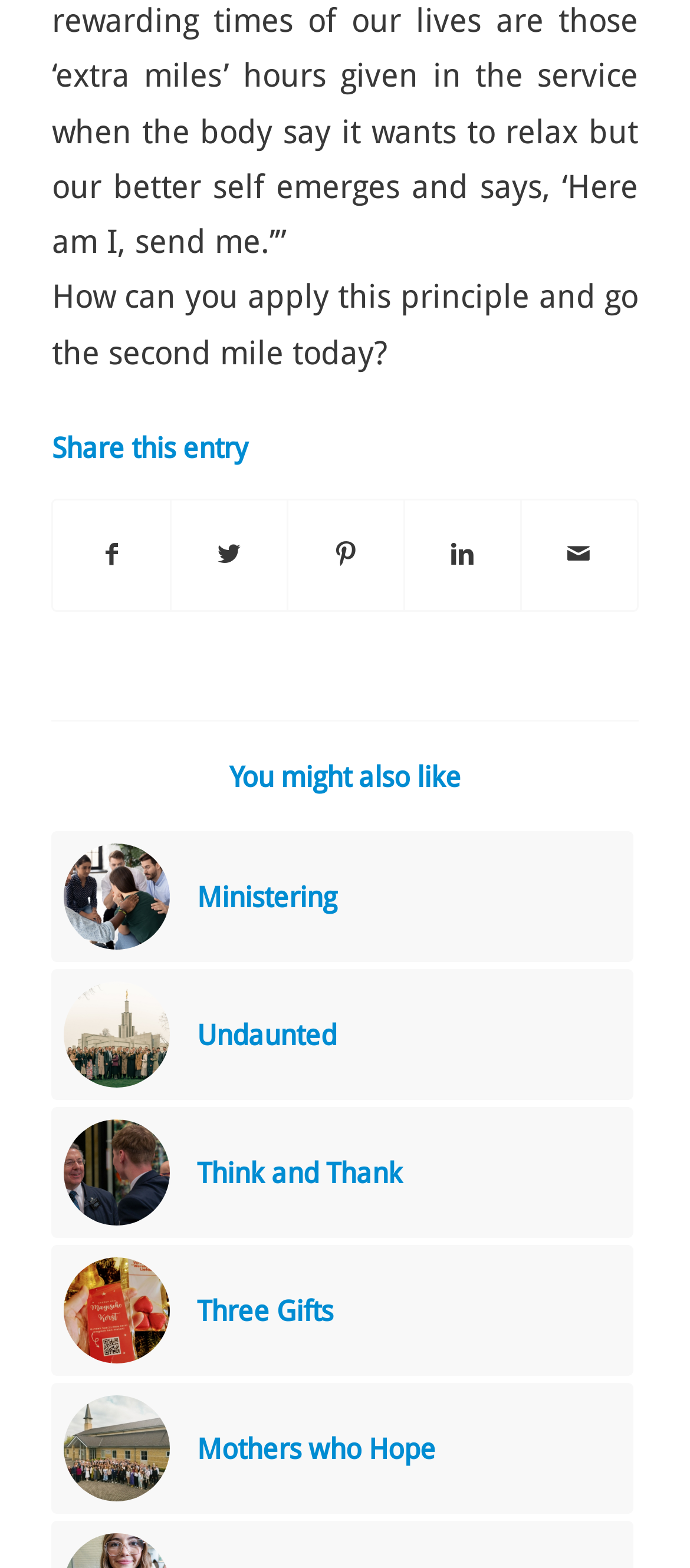How many social media platforms can you share this entry on?
Refer to the image and provide a one-word or short phrase answer.

5